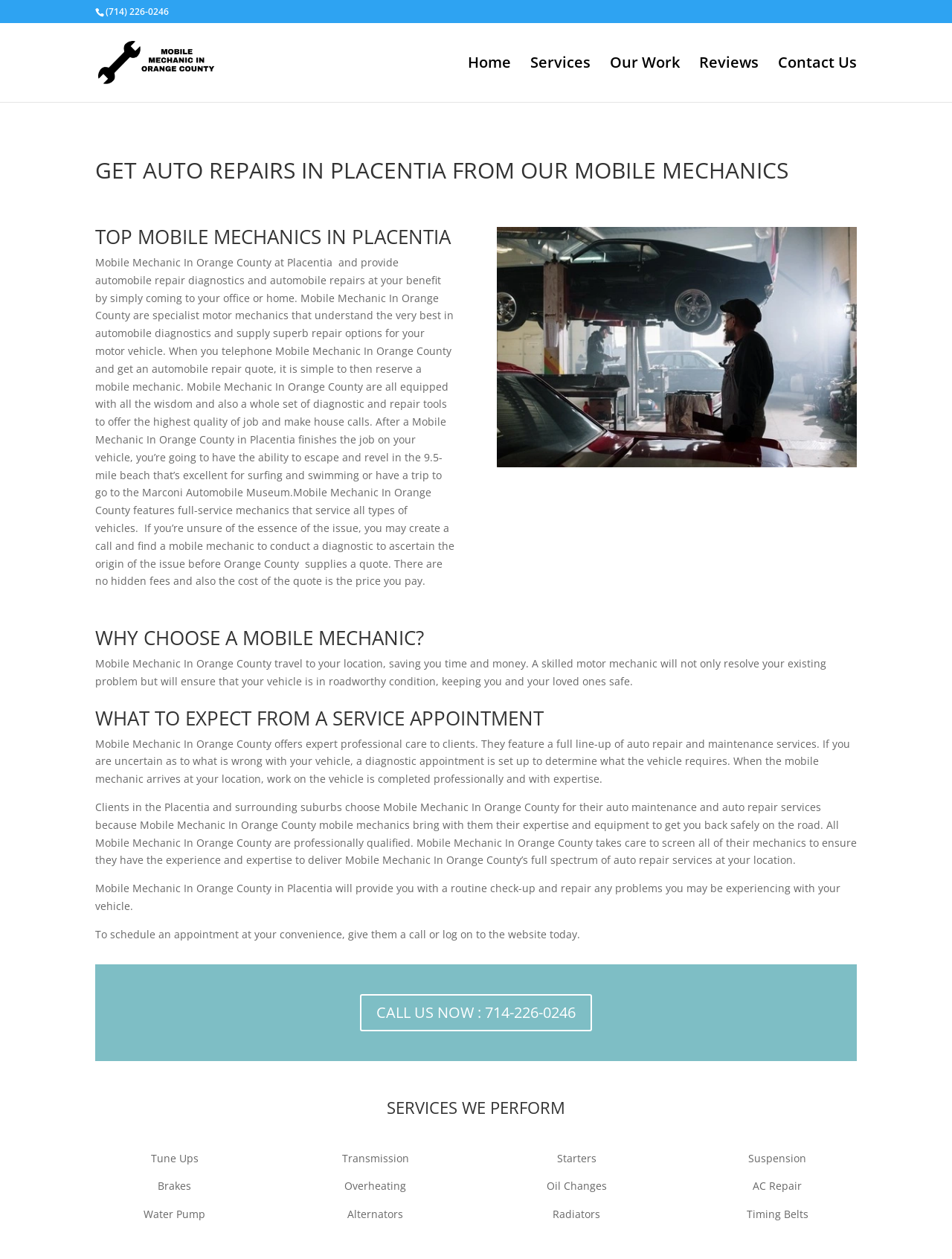Identify the bounding box coordinates of the region that needs to be clicked to carry out this instruction: "Learn about Automotive Design". Provide these coordinates as four float numbers ranging from 0 to 1, i.e., [left, top, right, bottom].

None